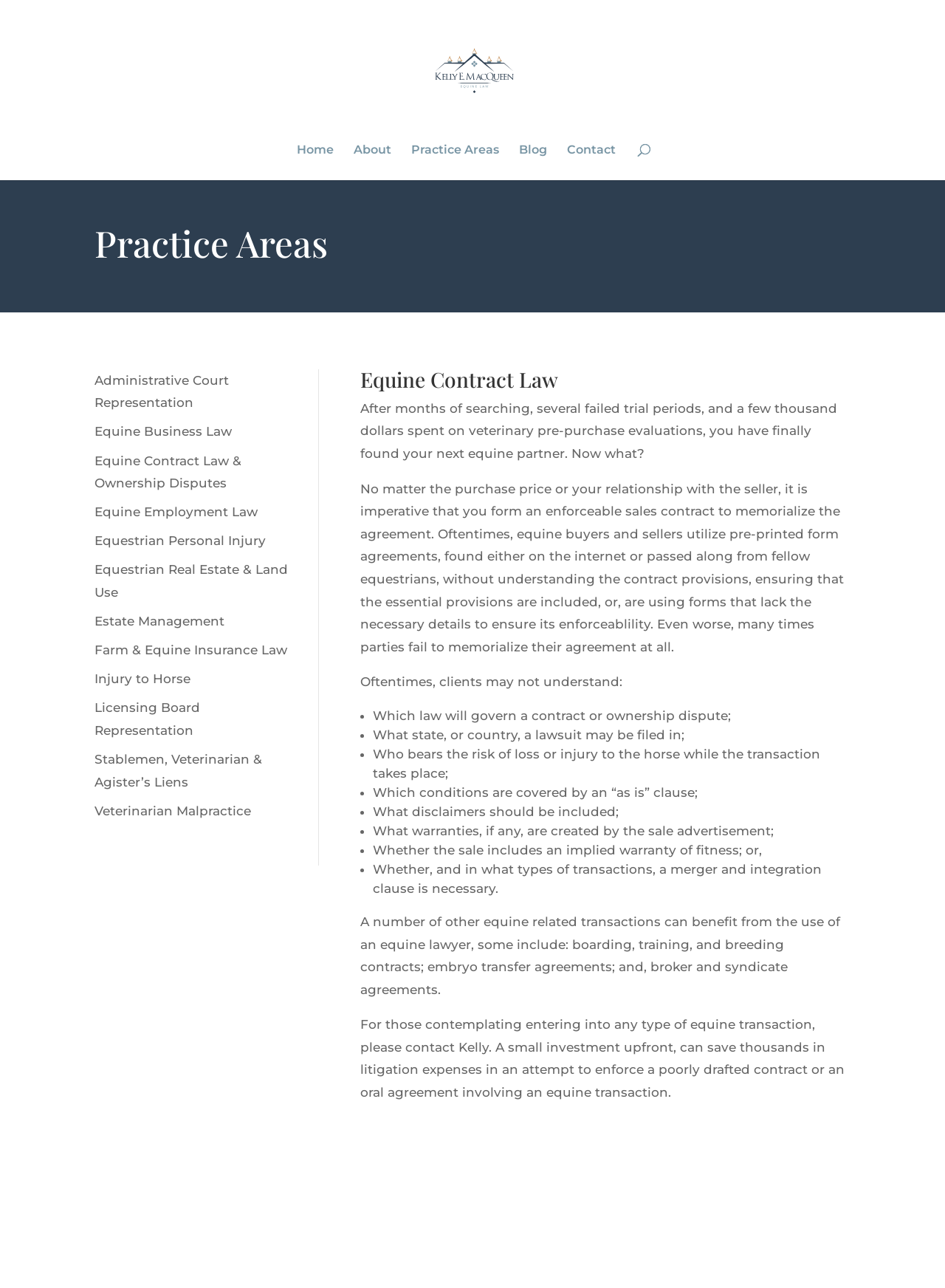What is the main practice area of the law firm?
Can you give a detailed and elaborate answer to the question?

The main practice area of the law firm can be inferred from the content of the webpage, which discusses equine contract law and ownership disputes in detail.